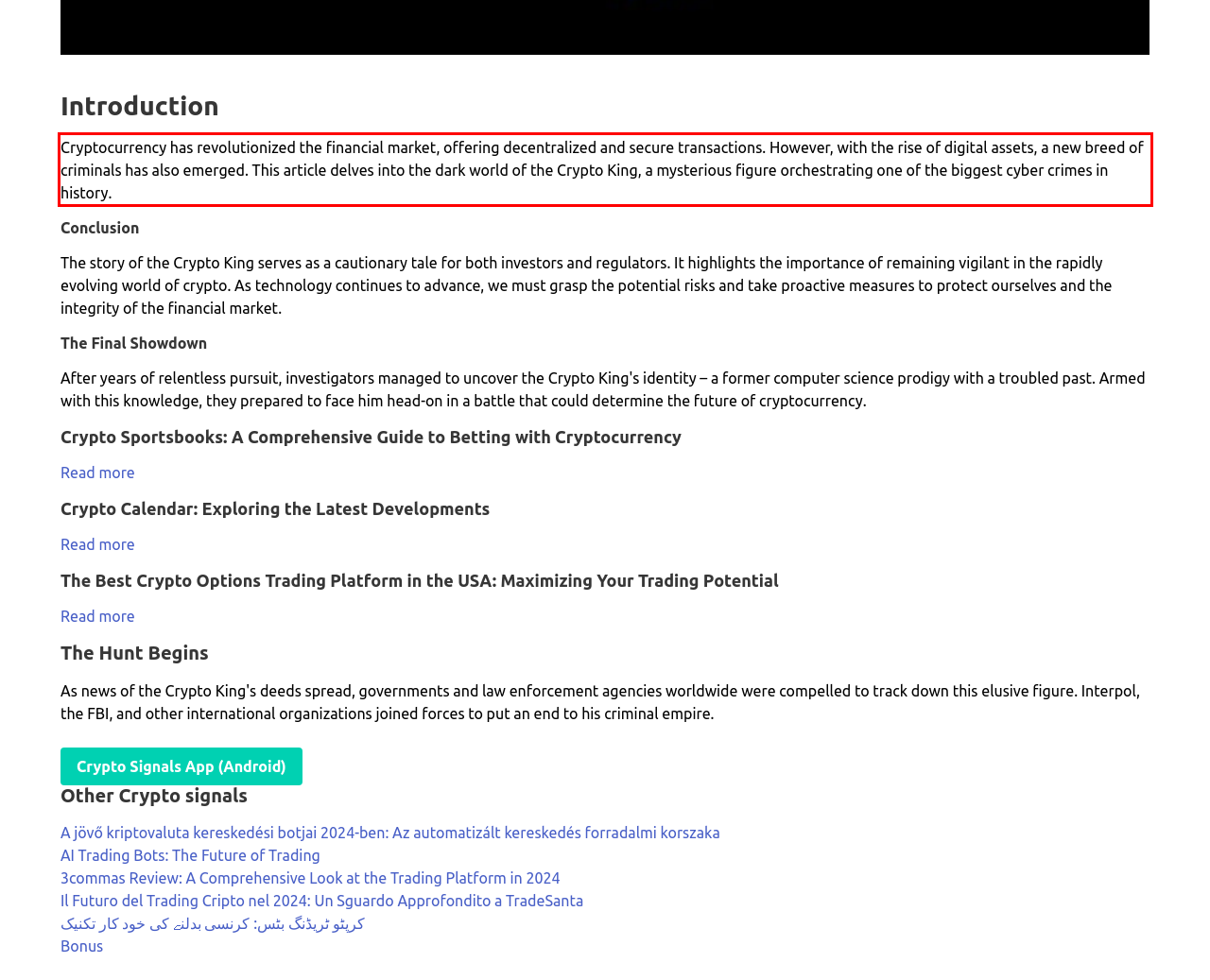Extract and provide the text found inside the red rectangle in the screenshot of the webpage.

Cryptocurrency has revolutionized the financial market, offering decentralized and secure transactions. However, with the rise of digital assets, a new breed of criminals has also emerged. This article delves into the dark world of the Crypto King, a mysterious figure orchestrating one of the biggest cyber crimes in history.